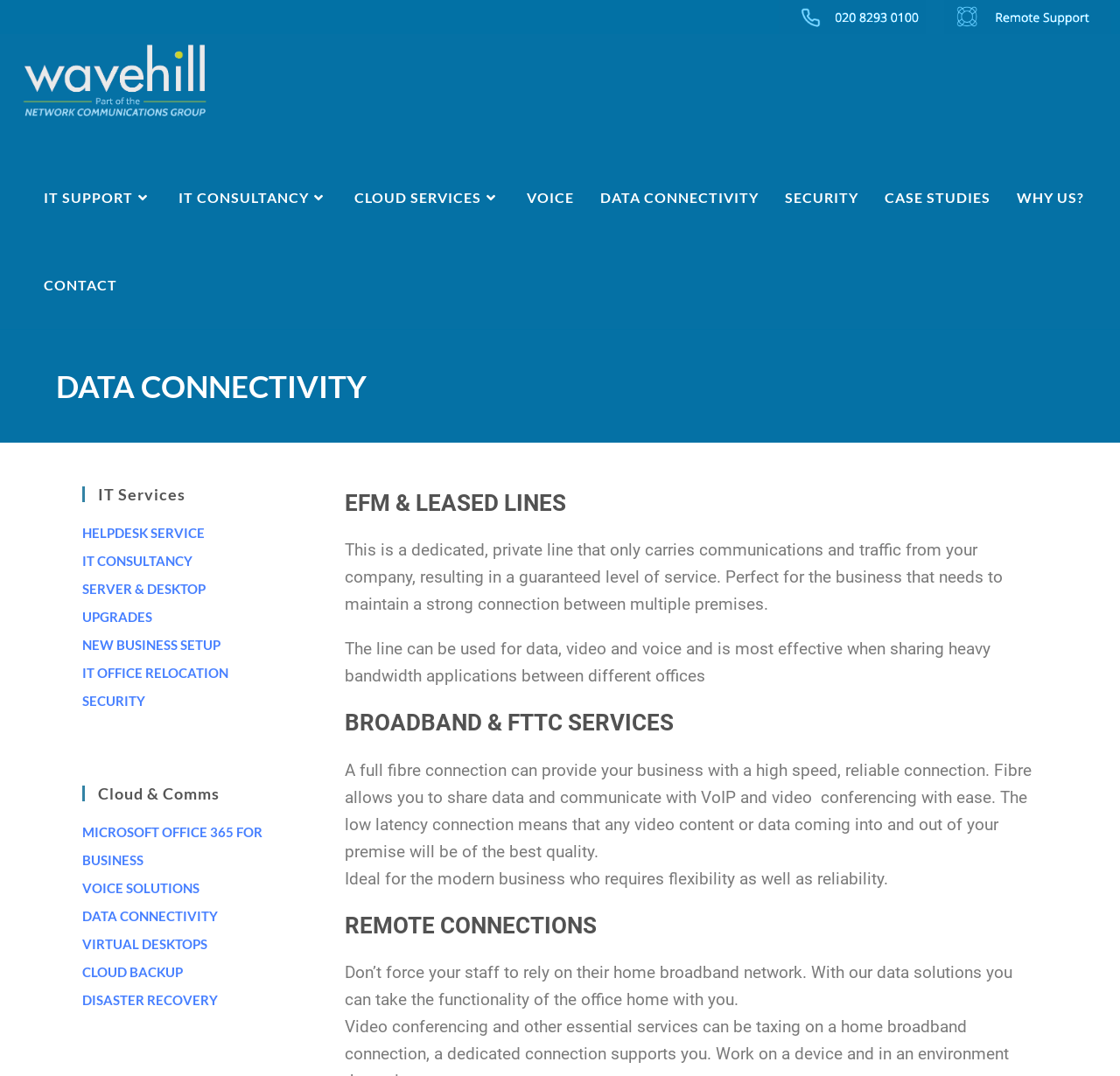Provide a single word or phrase answer to the question: 
What type of services does Wavehill provide?

IT support and connectivity